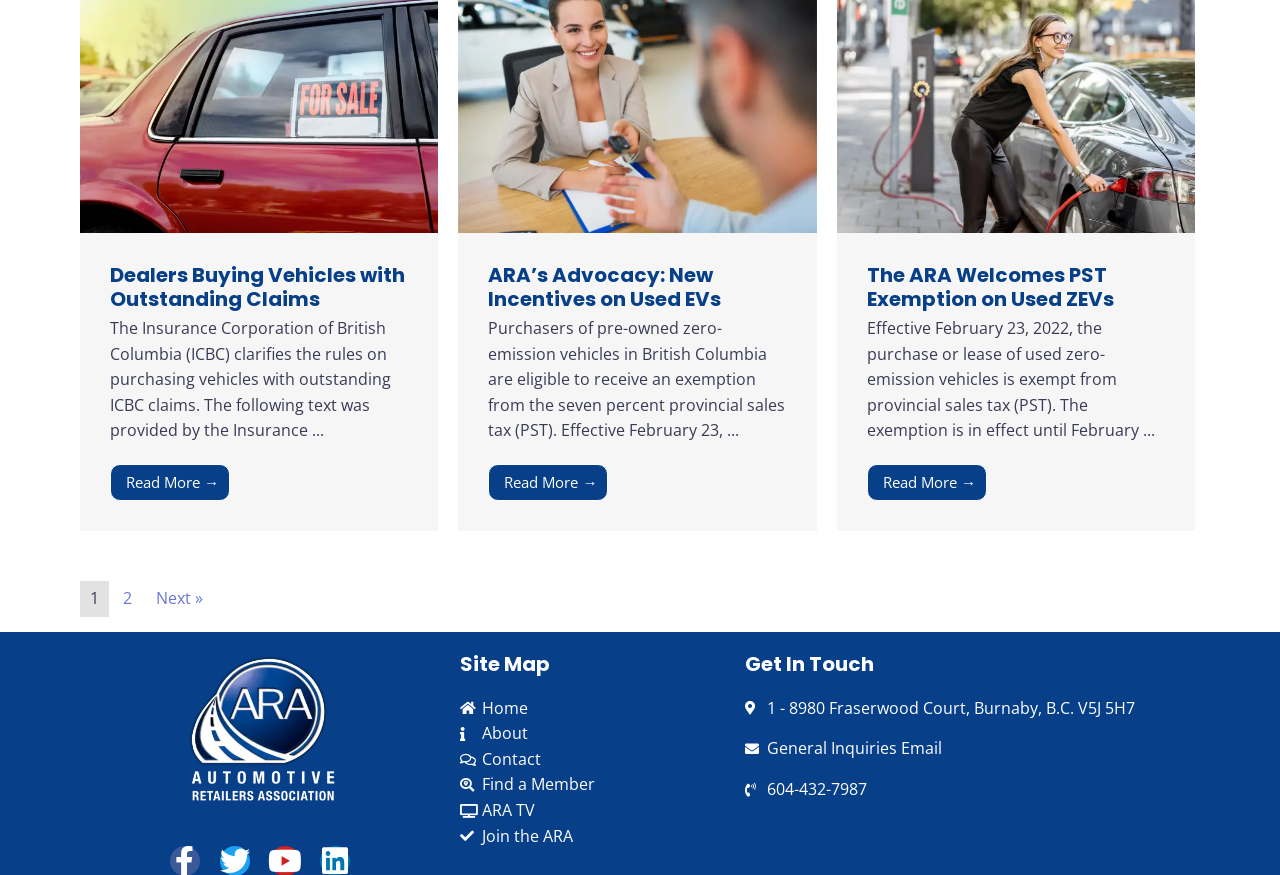Point out the bounding box coordinates of the section to click in order to follow this instruction: "learn more about Josie Campbell".

None